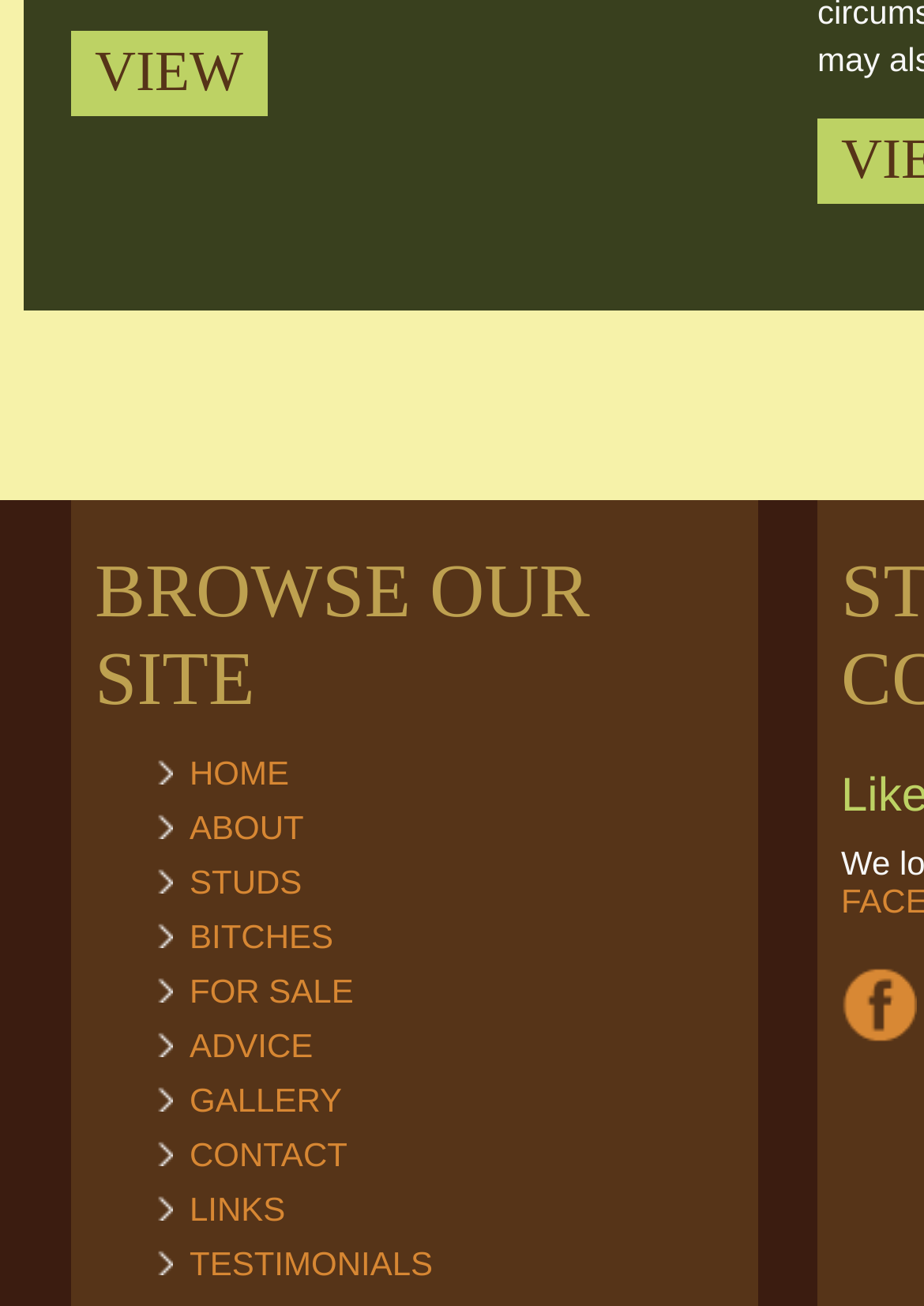Respond to the following query with just one word or a short phrase: 
Are there any images on the webpage?

No